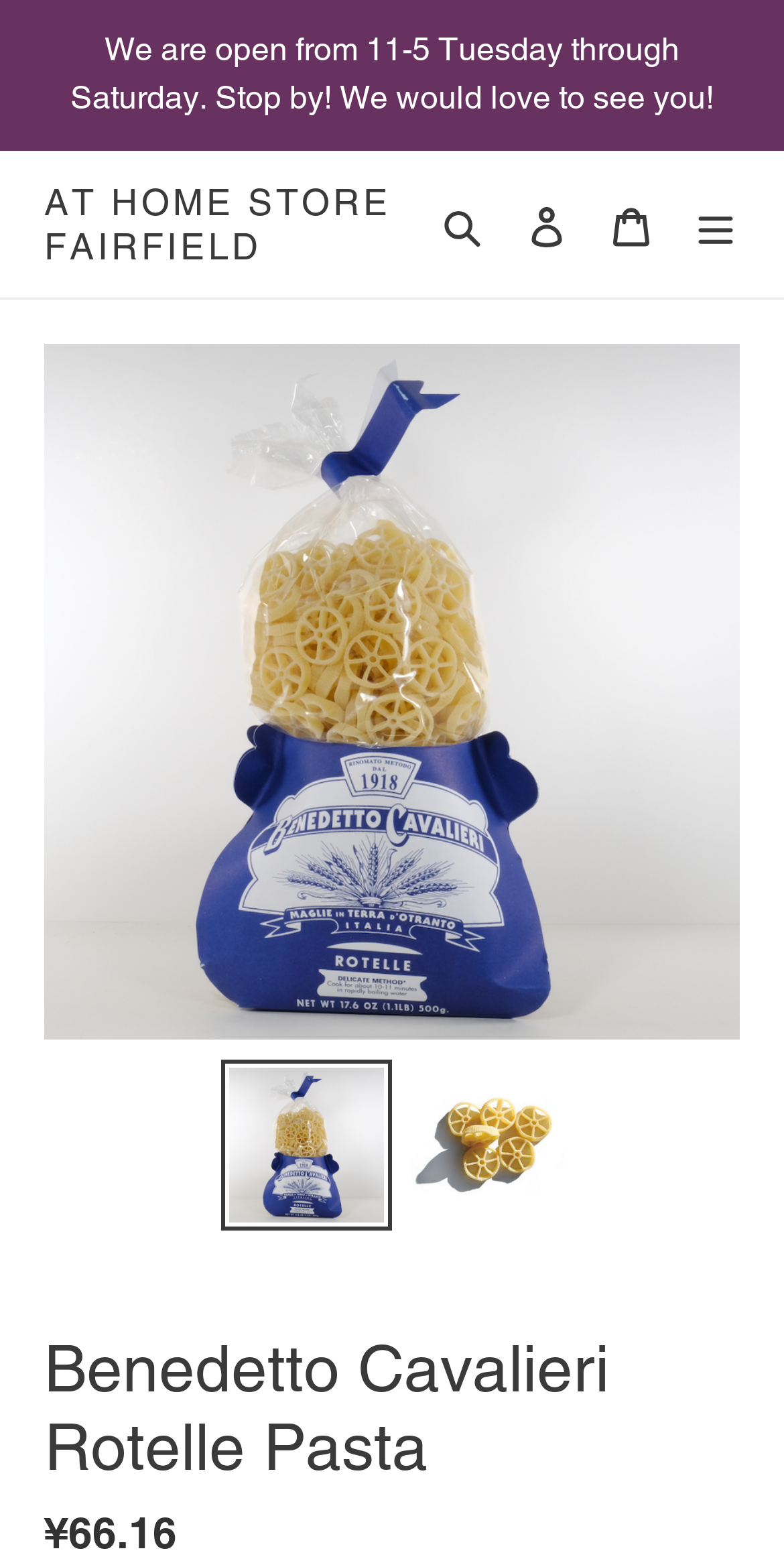How many images of the pasta are shown?
Please provide a detailed answer to the question.

I examined the webpage and found two links with the text 'Load image into Gallery viewer, Benedetto Cavalieri Rotelle Pasta', each with an associated image. This suggests that there are two images of the pasta displayed on the webpage.